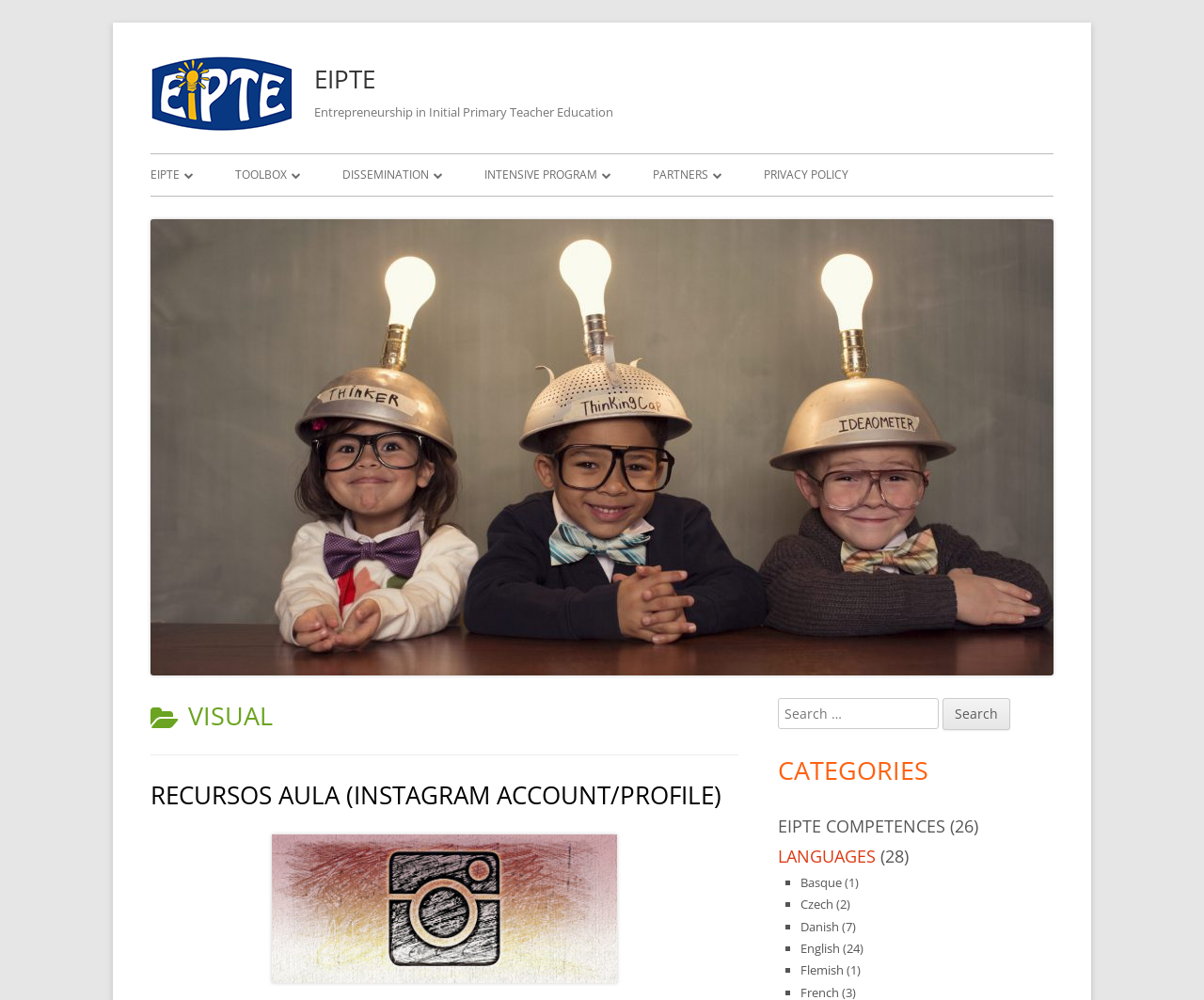How many events are listed on the webpage?
Using the image as a reference, answer with just one word or a short phrase.

14